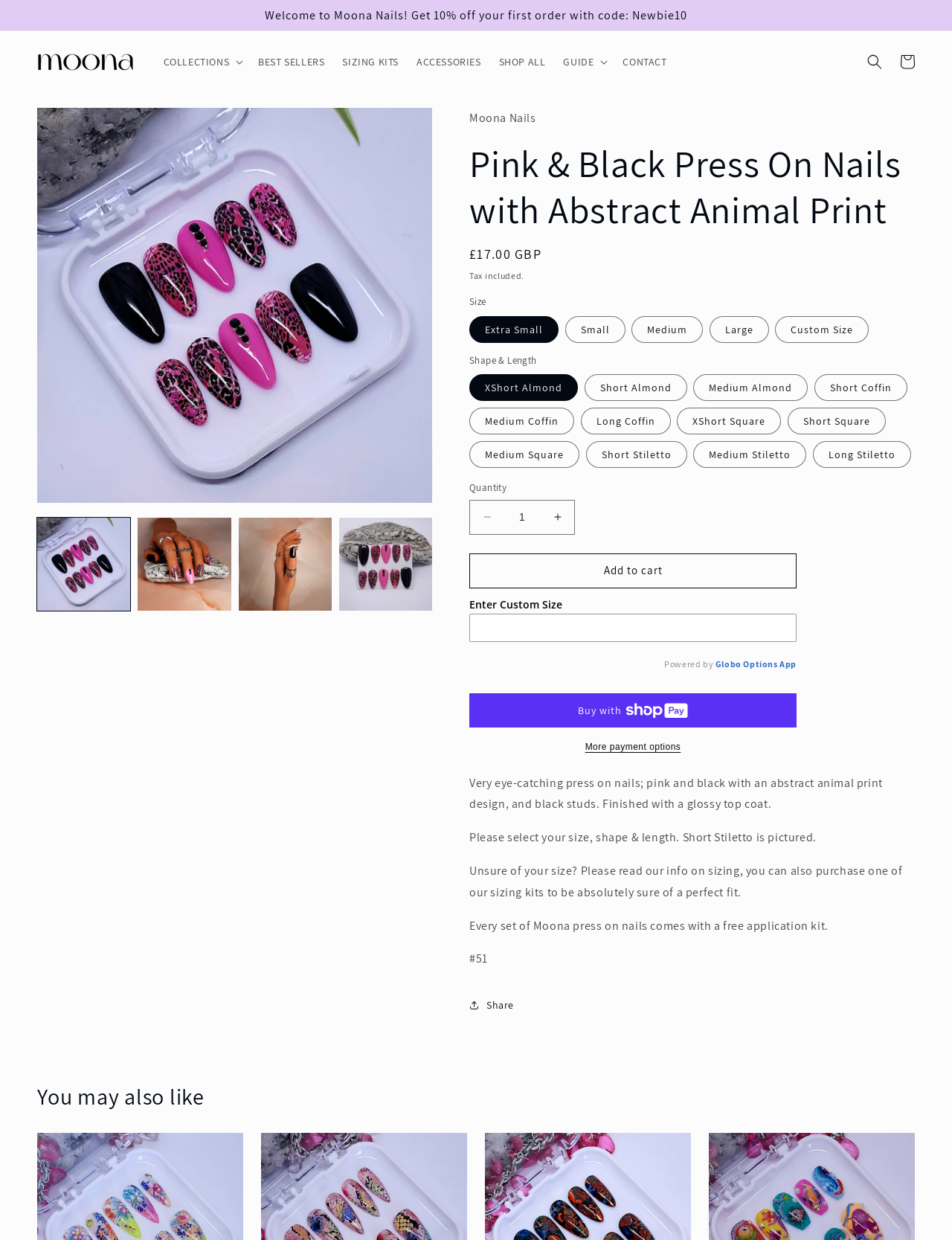Please locate the clickable area by providing the bounding box coordinates to follow this instruction: "Increase the quantity".

[0.568, 0.403, 0.603, 0.431]